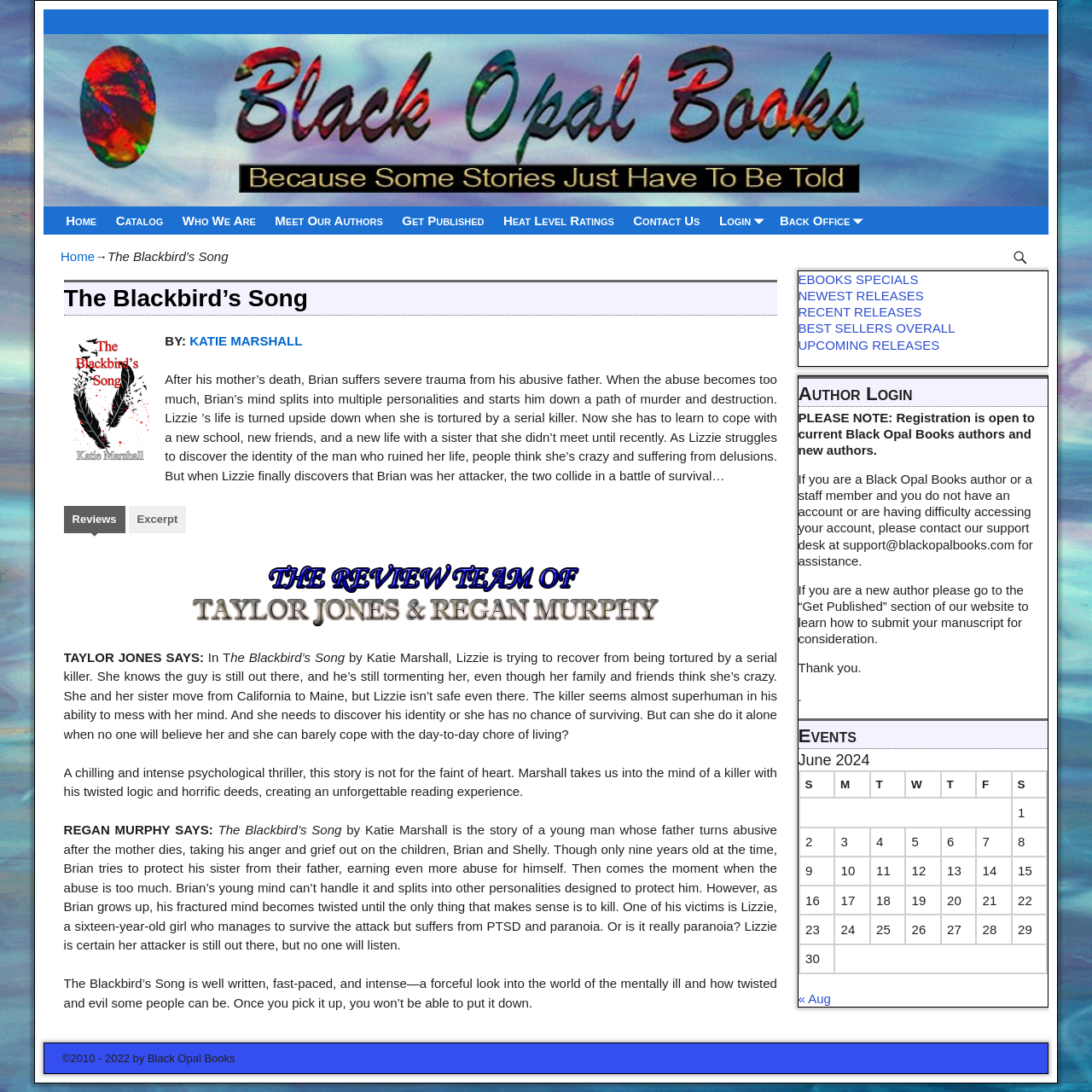Pinpoint the bounding box coordinates of the clickable area necessary to execute the following instruction: "Read the excerpt of 'The Blackbird’s Song'". The coordinates should be given as four float numbers between 0 and 1, namely [left, top, right, bottom].

[0.118, 0.463, 0.171, 0.491]